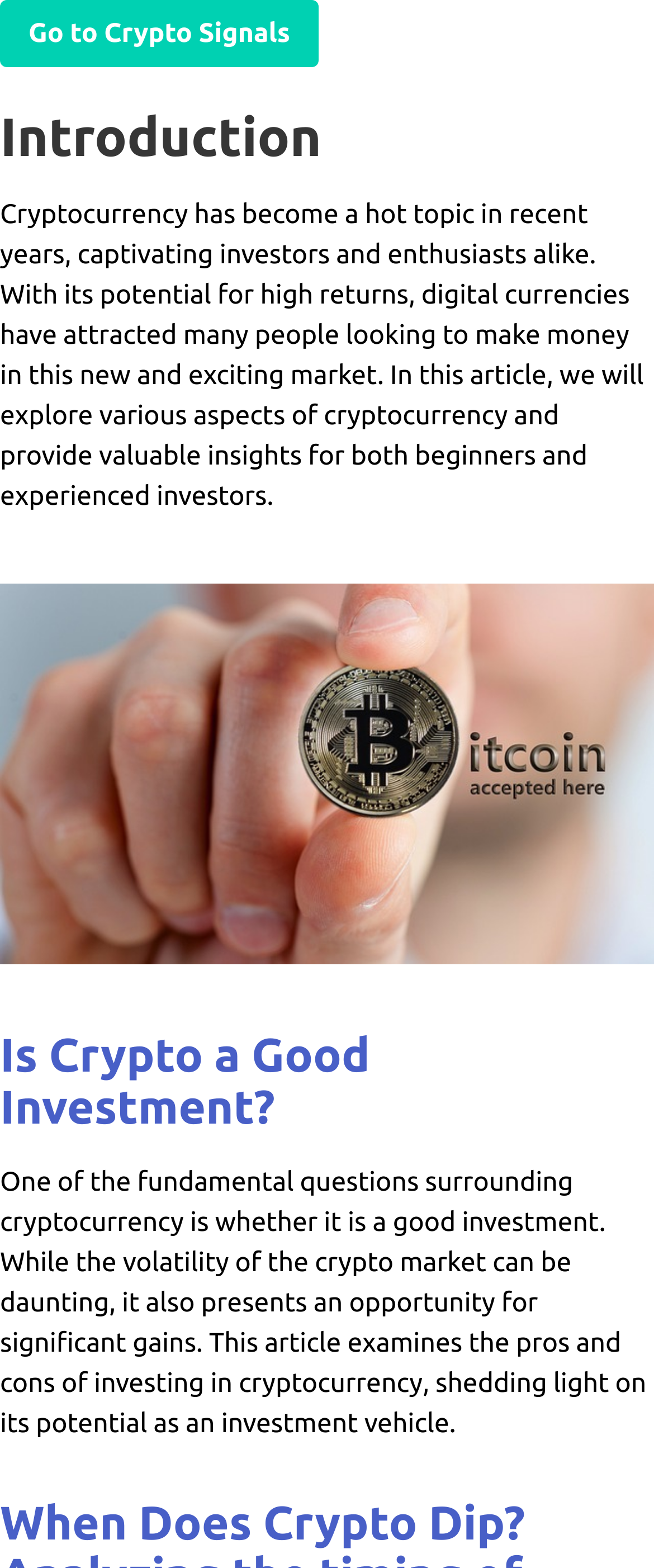Look at the image and write a detailed answer to the question: 
What is the tone of the article?

The language used in the article is formal and objective, suggesting that the tone is informative rather than persuasive or promotional. The article aims to provide valuable insights and information about cryptocurrency rather than to convince the reader of a particular point of view.